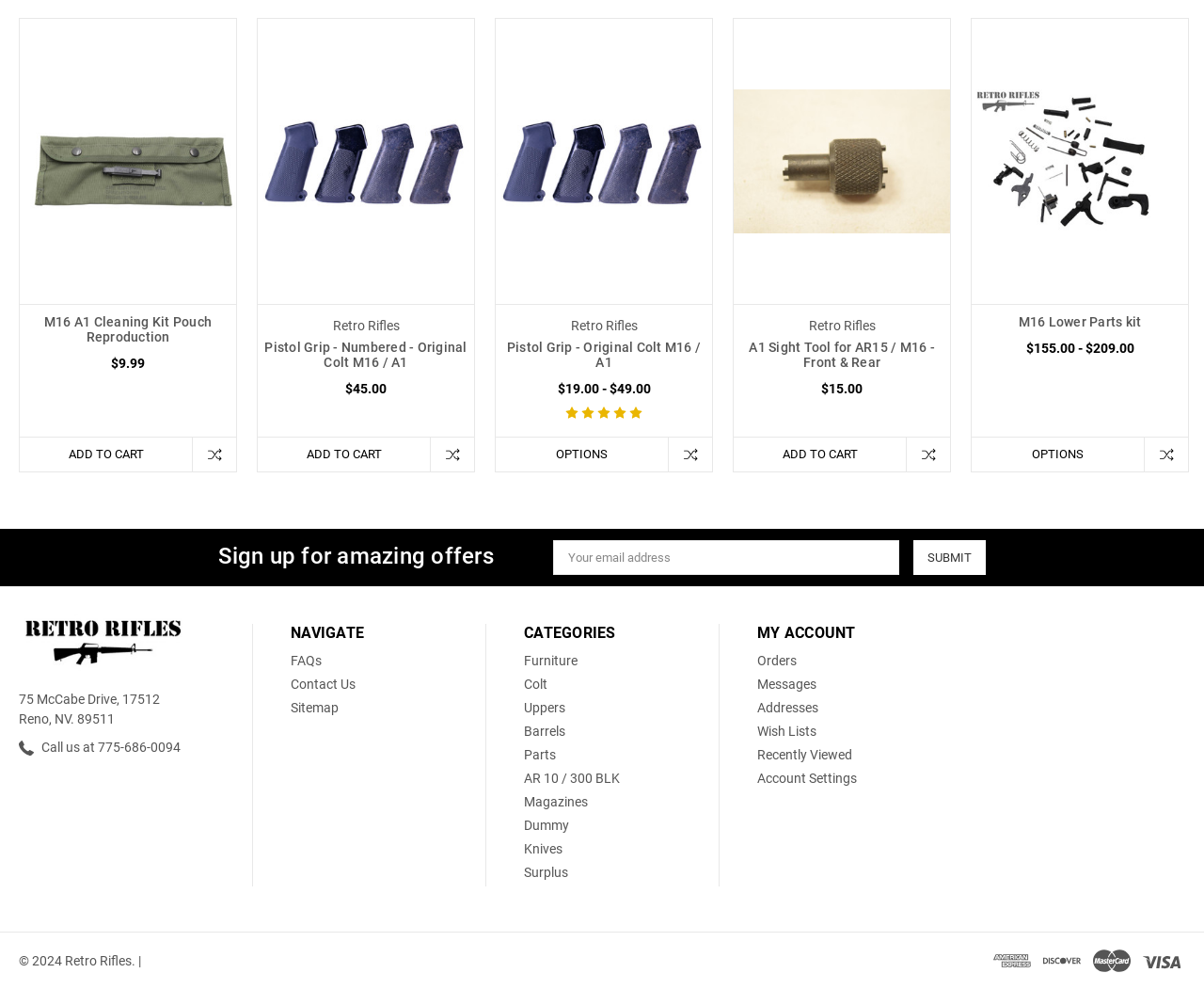Identify the bounding box coordinates of the clickable region necessary to fulfill the following instruction: "Go to Retro Rifles homepage". The bounding box coordinates should be four float numbers between 0 and 1, i.e., [left, top, right, bottom].

[0.016, 0.621, 0.156, 0.678]